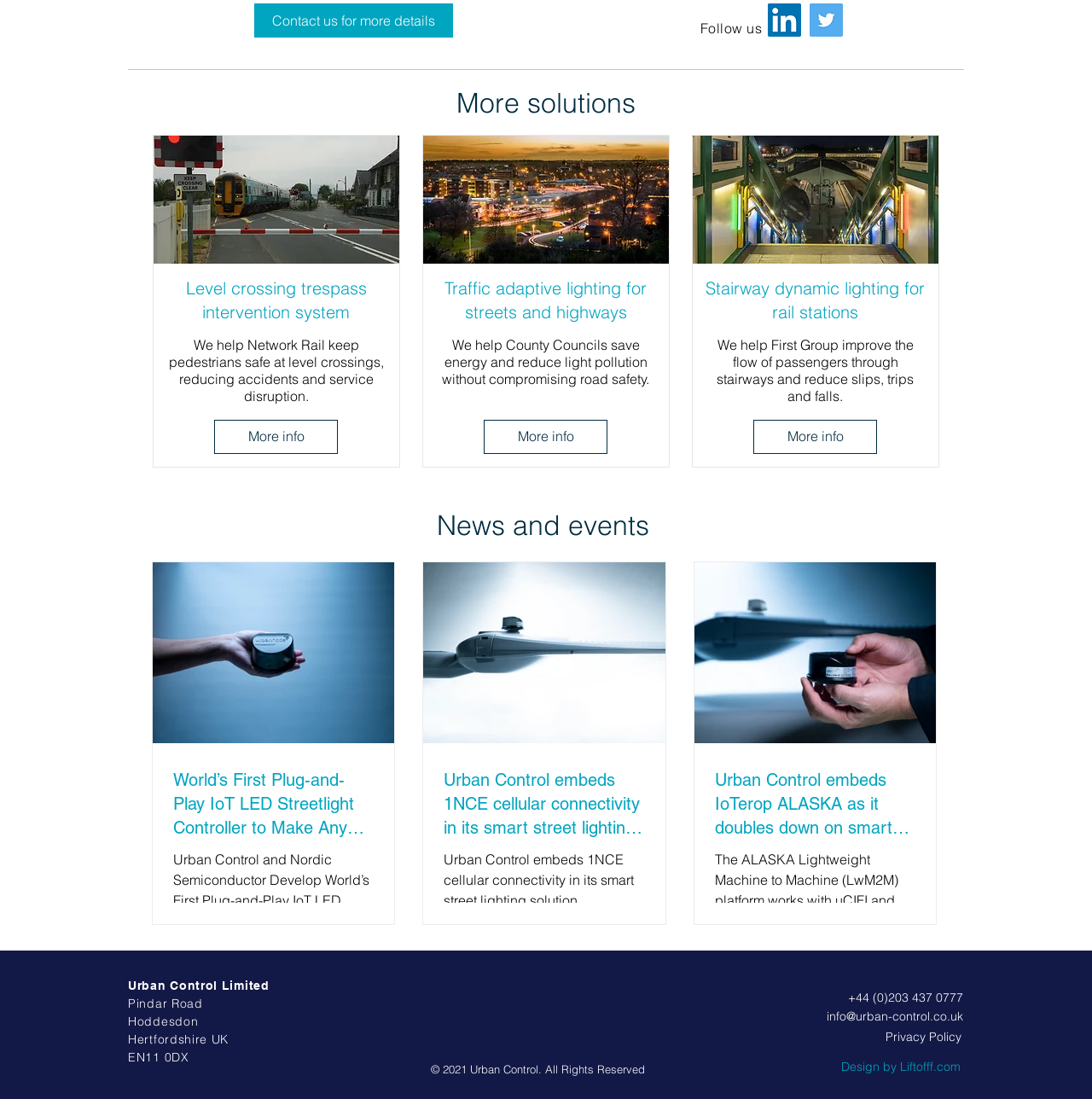Could you please study the image and provide a detailed answer to the question:
How many social media platforms are listed?

I counted the number of social media links listed on the webpage, including LinkedIn, Twitter, and two others in the Social Bar section at the bottom of the page.